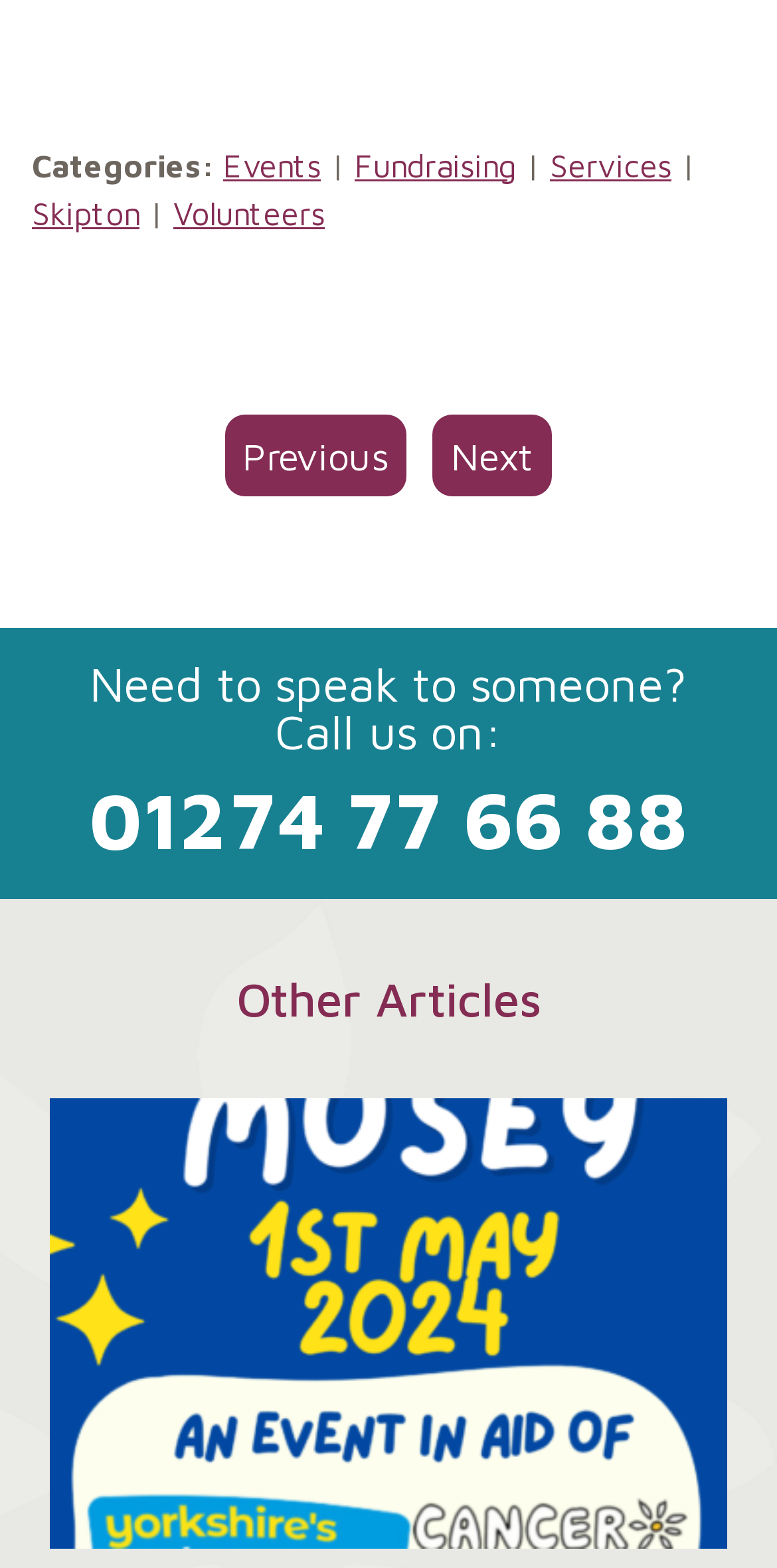Can you find the bounding box coordinates for the element to click on to achieve the instruction: "View Events"?

[0.287, 0.093, 0.413, 0.116]